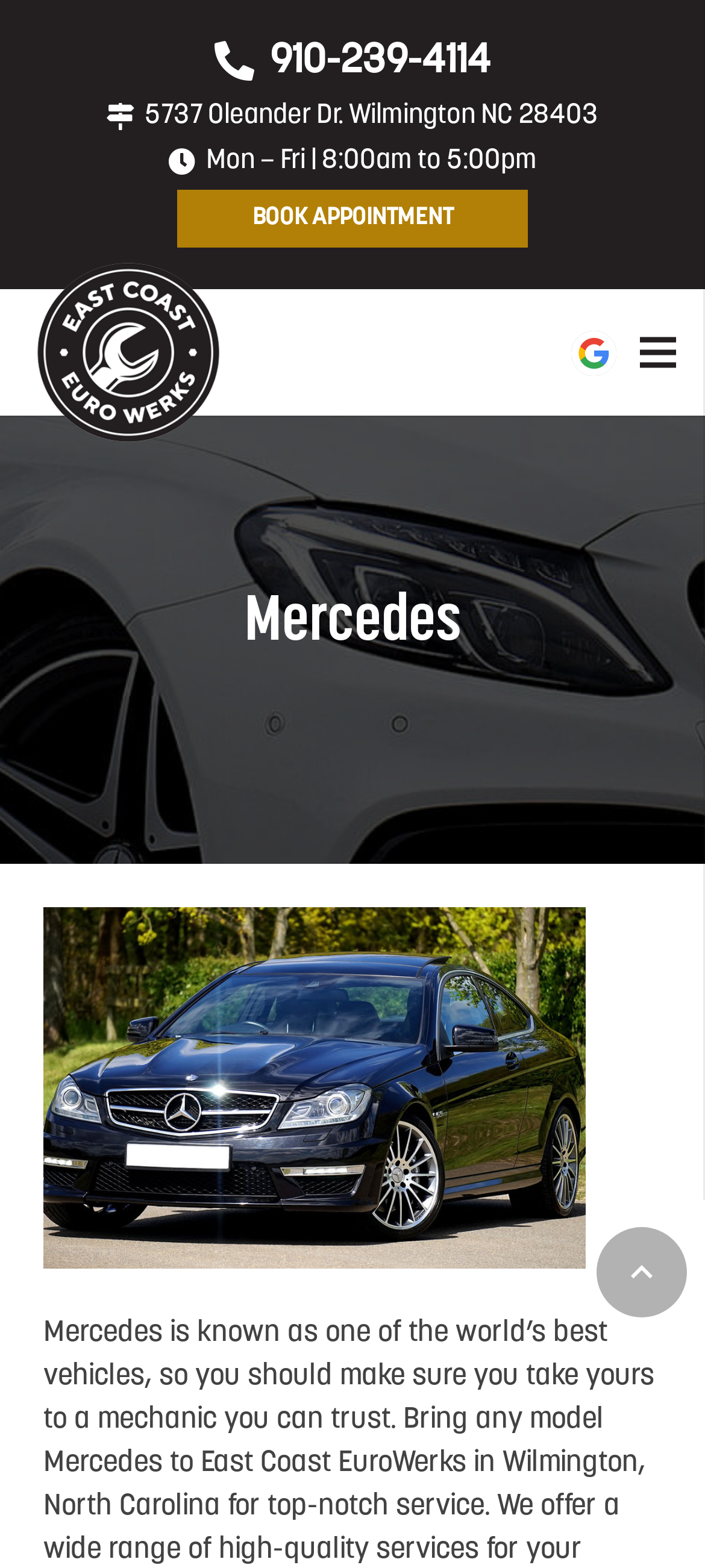What is the address of the Mercedes repair shop?
Based on the screenshot, respond with a single word or phrase.

5737 Oleander Dr. Wilmington NC 28403